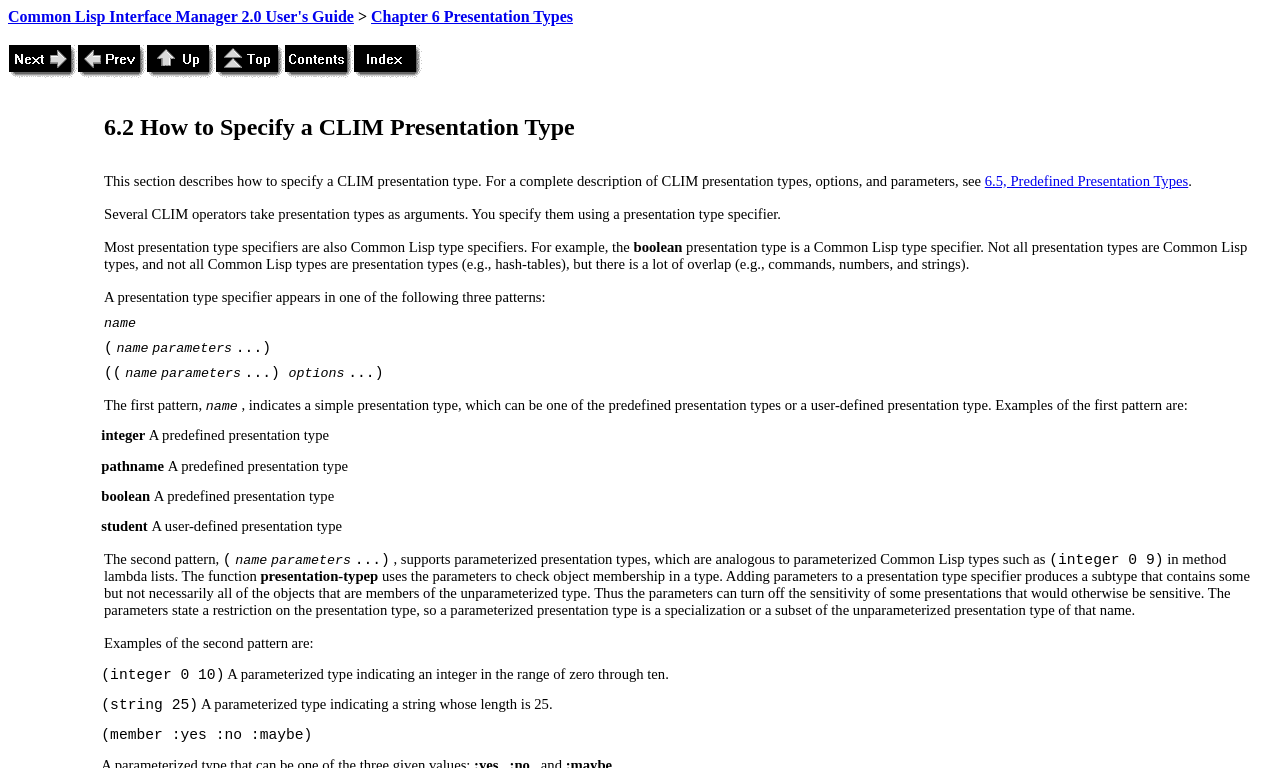What is an example of a predefined presentation type?
Please provide a comprehensive answer to the question based on the webpage screenshot.

The text mentions 'integer' as an example of a predefined presentation type, which is a type that is already defined in the system.